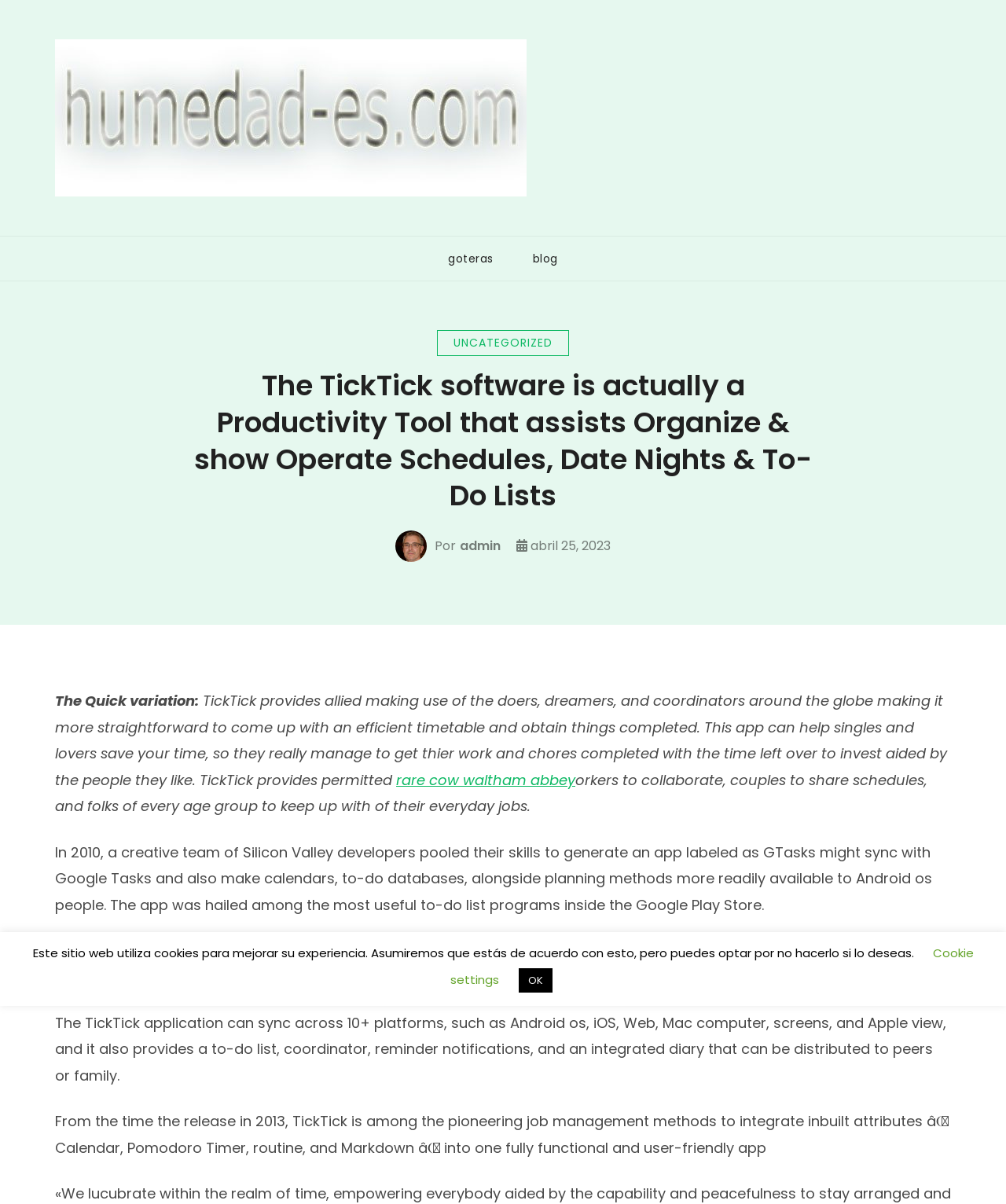Please determine the bounding box coordinates of the clickable area required to carry out the following instruction: "Click the link to admin". The coordinates must be four float numbers between 0 and 1, represented as [left, top, right, bottom].

[0.457, 0.444, 0.497, 0.464]